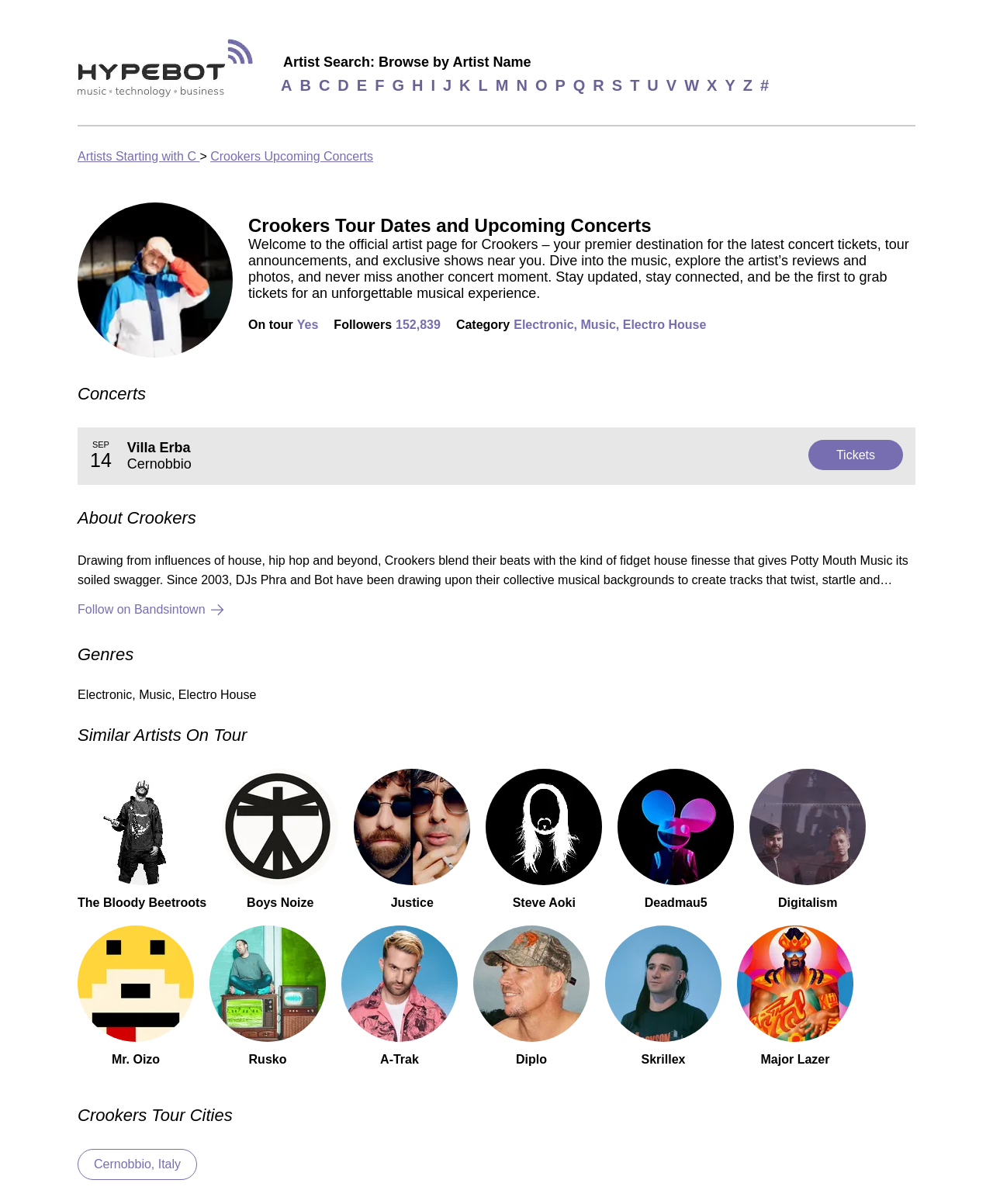Extract the bounding box coordinates for the described element: "Cernobbio, Italy". The coordinates should be represented as four float numbers between 0 and 1: [left, top, right, bottom].

[0.078, 0.954, 0.198, 0.98]